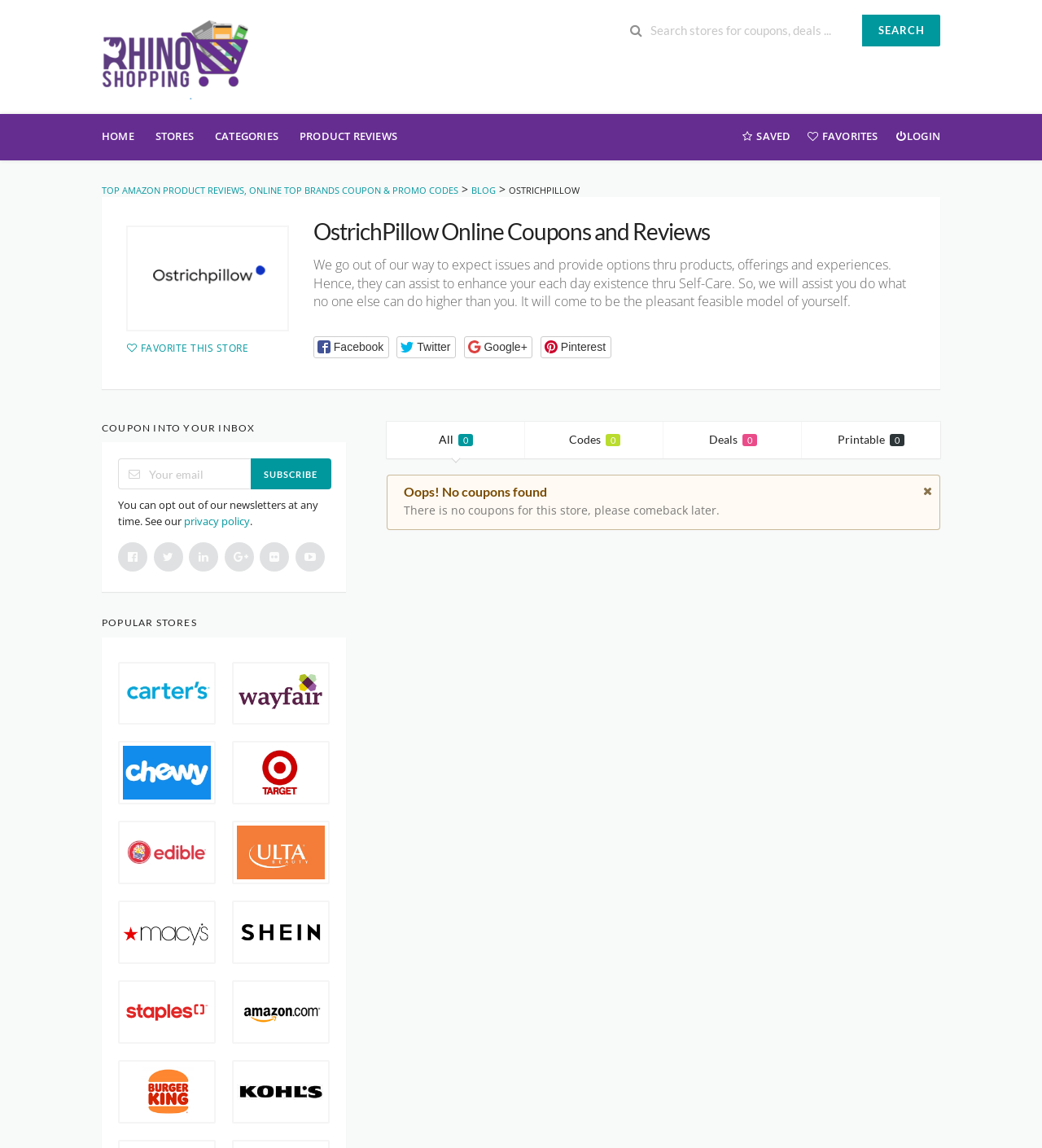Locate the bounding box of the user interface element based on this description: "Favorite This Store".

[0.121, 0.297, 0.238, 0.309]